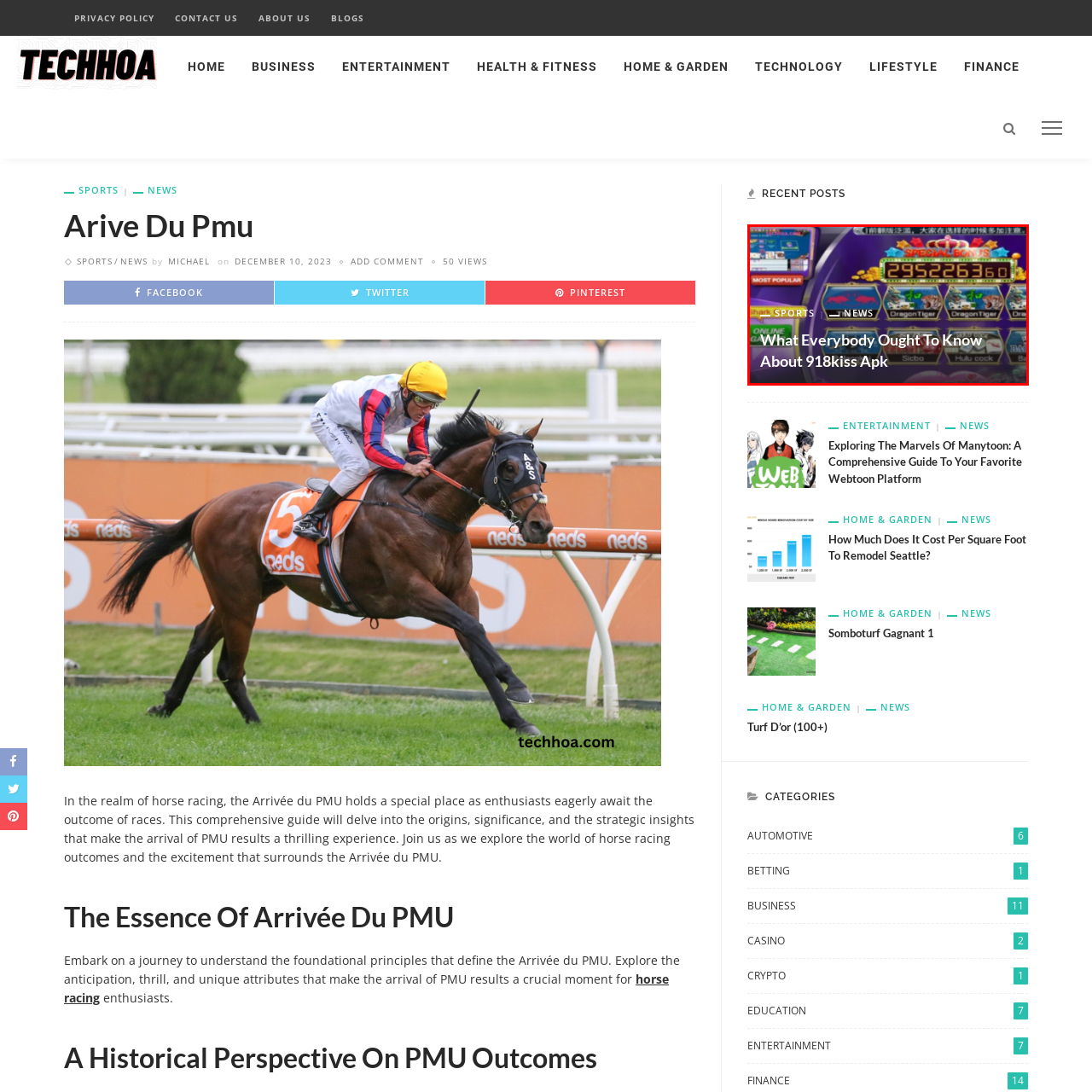What is the title of the news article in which this image is situated?
Pay attention to the part of the image enclosed by the red bounding box and respond to the question in detail.

The image is part of a news article, and the title of the article is 'What Everybody Ought To Know About 918kiss Apk', which emphasizes the focus on tips and insights regarding this popular gaming application.